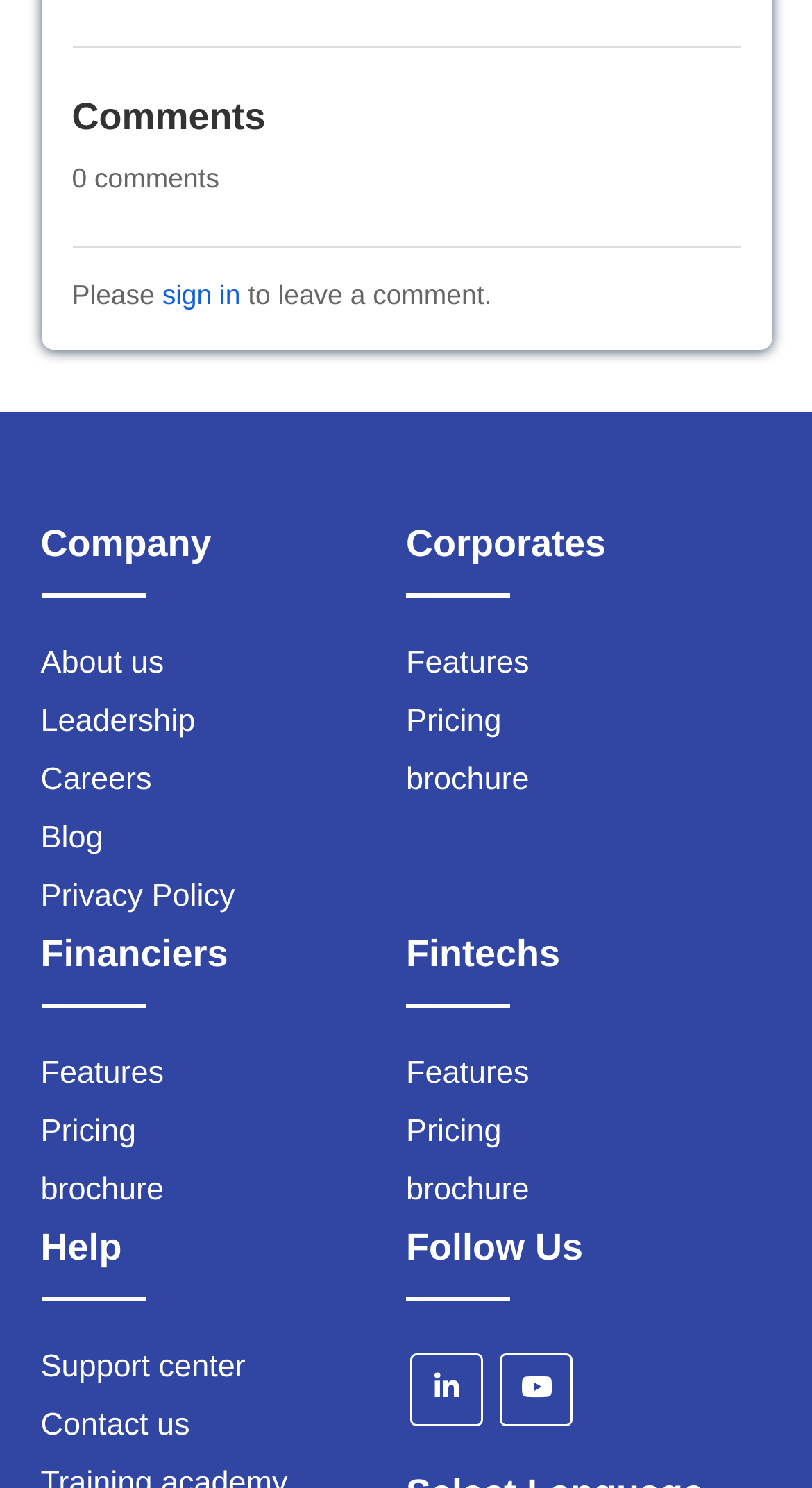Provide a short answer using a single word or phrase for the following question: 
What social media platforms can I follow?

Two platforms